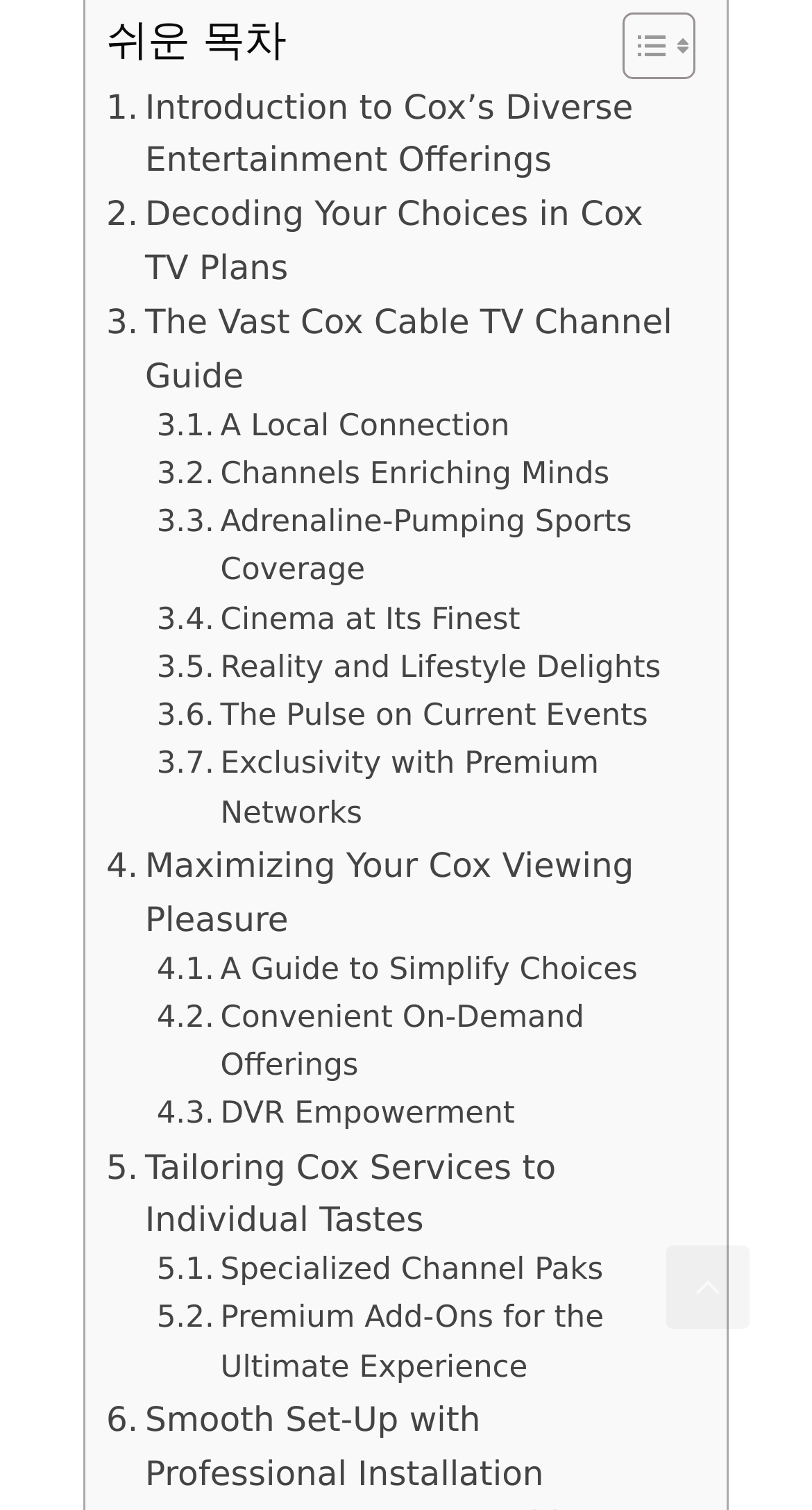Identify the bounding box of the HTML element described as: "Adrenaline-Pumping Sports Coverage".

[0.193, 0.331, 0.844, 0.395]